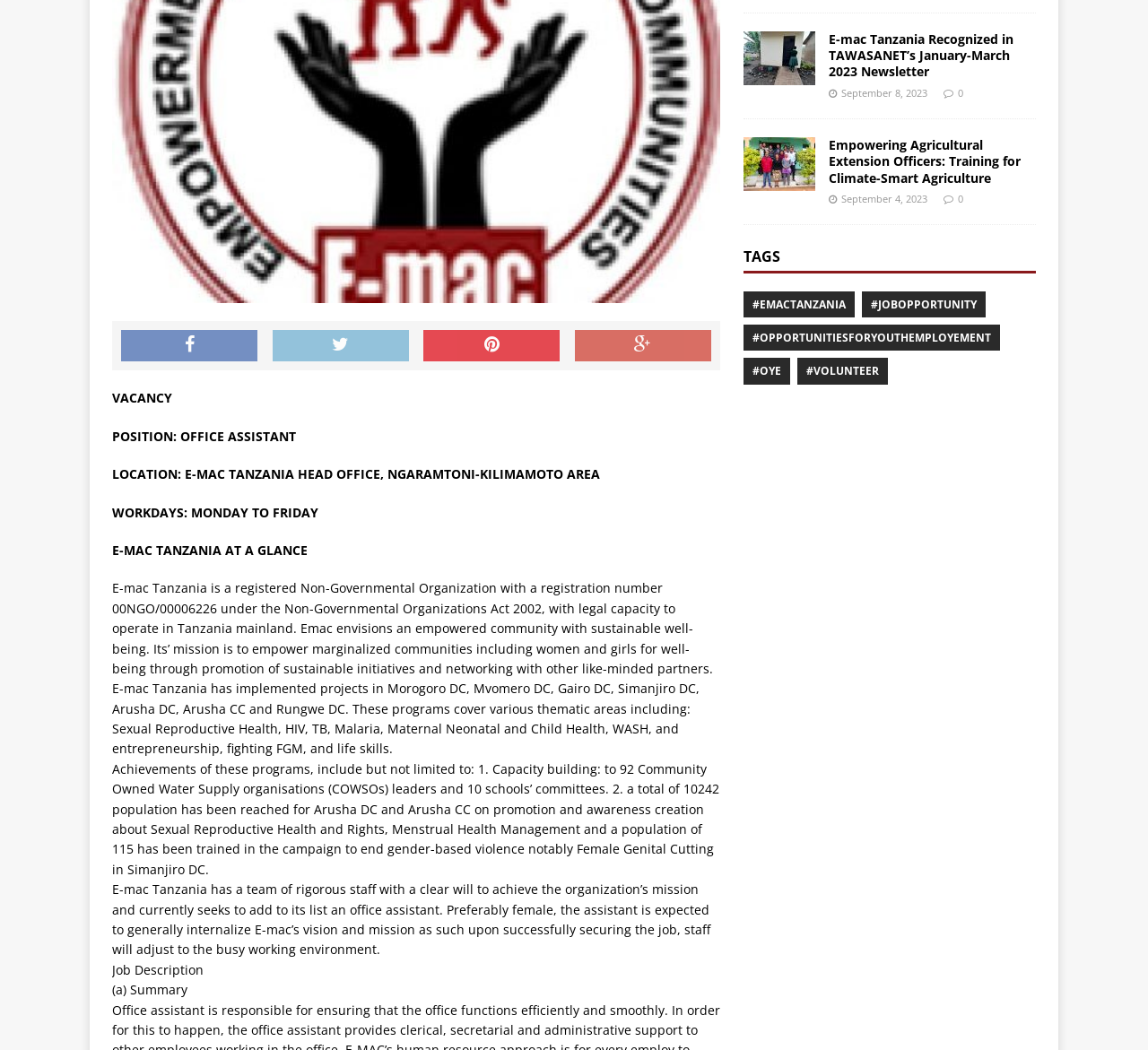From the webpage screenshot, identify the region described by #EmacTanzania. Provide the bounding box coordinates as (top-left x, top-left y, bottom-right x, bottom-right y), with each value being a floating point number between 0 and 1.

[0.647, 0.278, 0.744, 0.303]